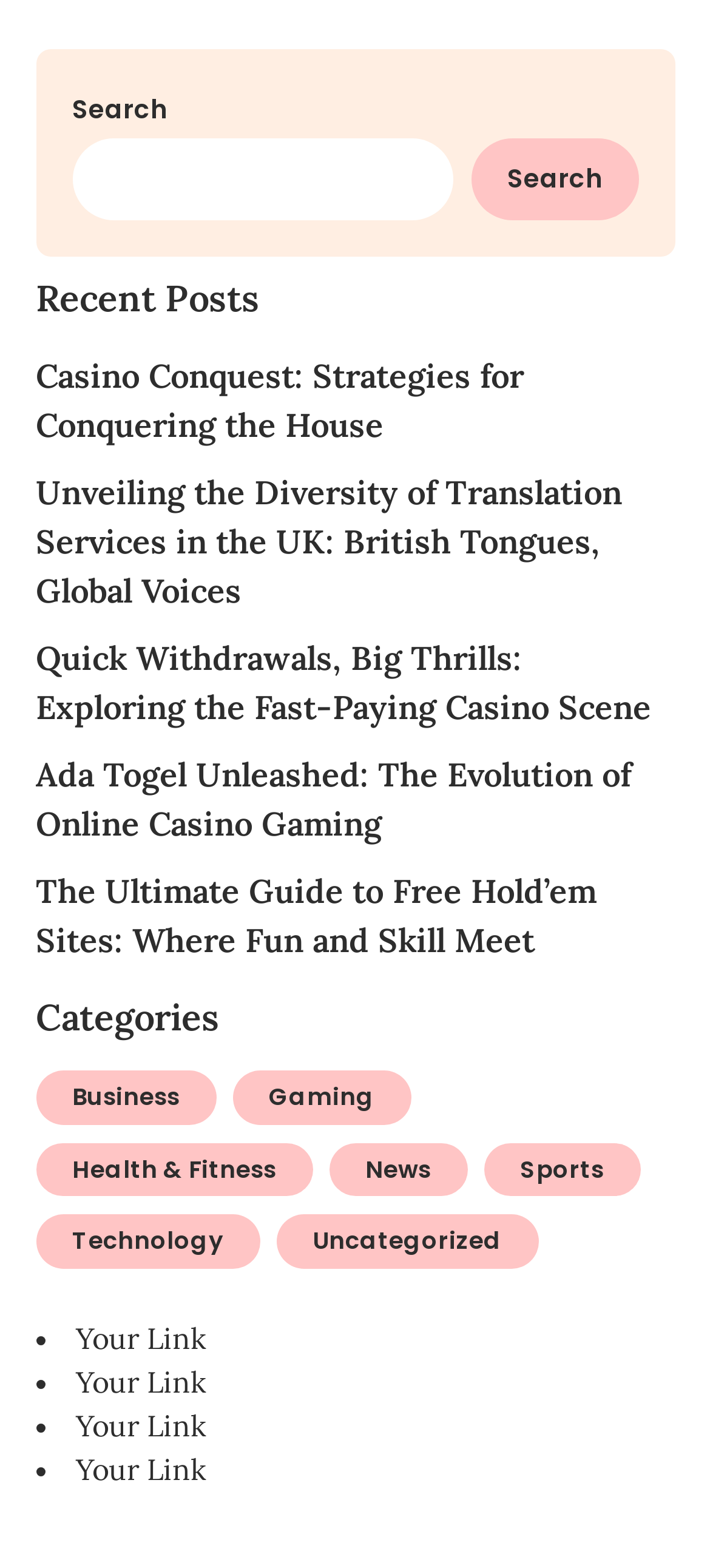Respond to the question below with a single word or phrase: What is the purpose of the search box?

To search posts